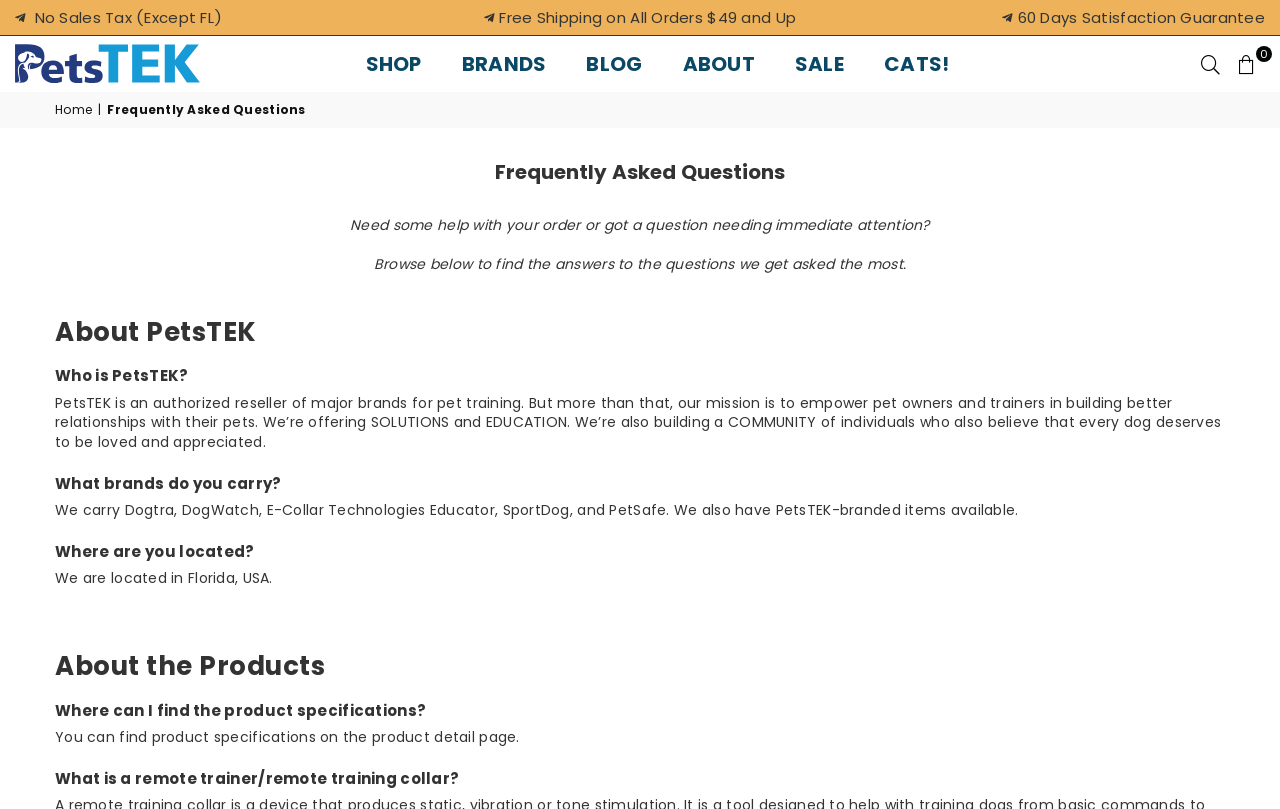Please locate the bounding box coordinates of the element that should be clicked to complete the given instruction: "Find product specifications".

[0.043, 0.865, 0.957, 0.891]